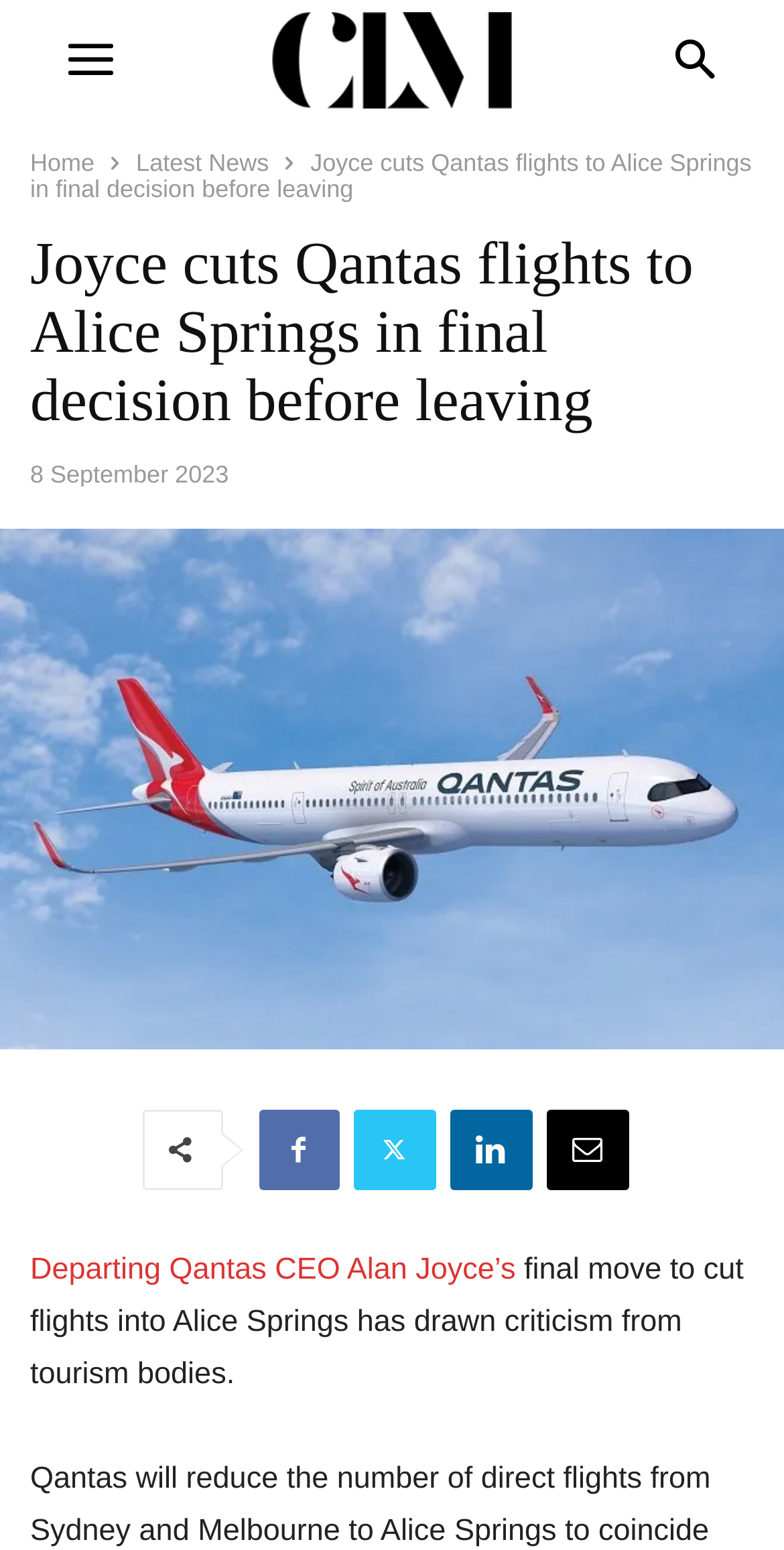What is the location affected by the CEO's decision?
Please give a well-detailed answer to the question.

The article mentions 'cut flights into Alice Springs', which indicates that Alice Springs is the location affected by the CEO's decision.